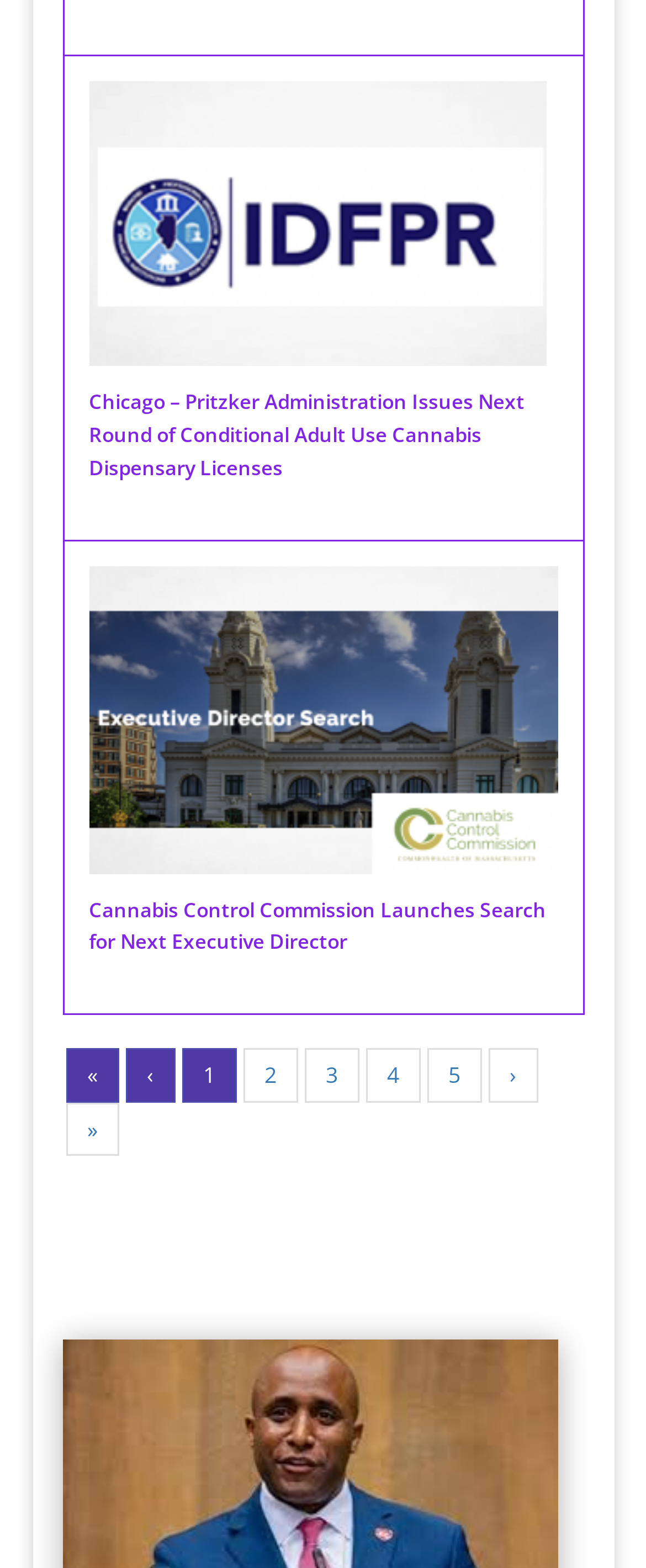What is the purpose of the links at the bottom?
Answer the question using a single word or phrase, according to the image.

Pagination